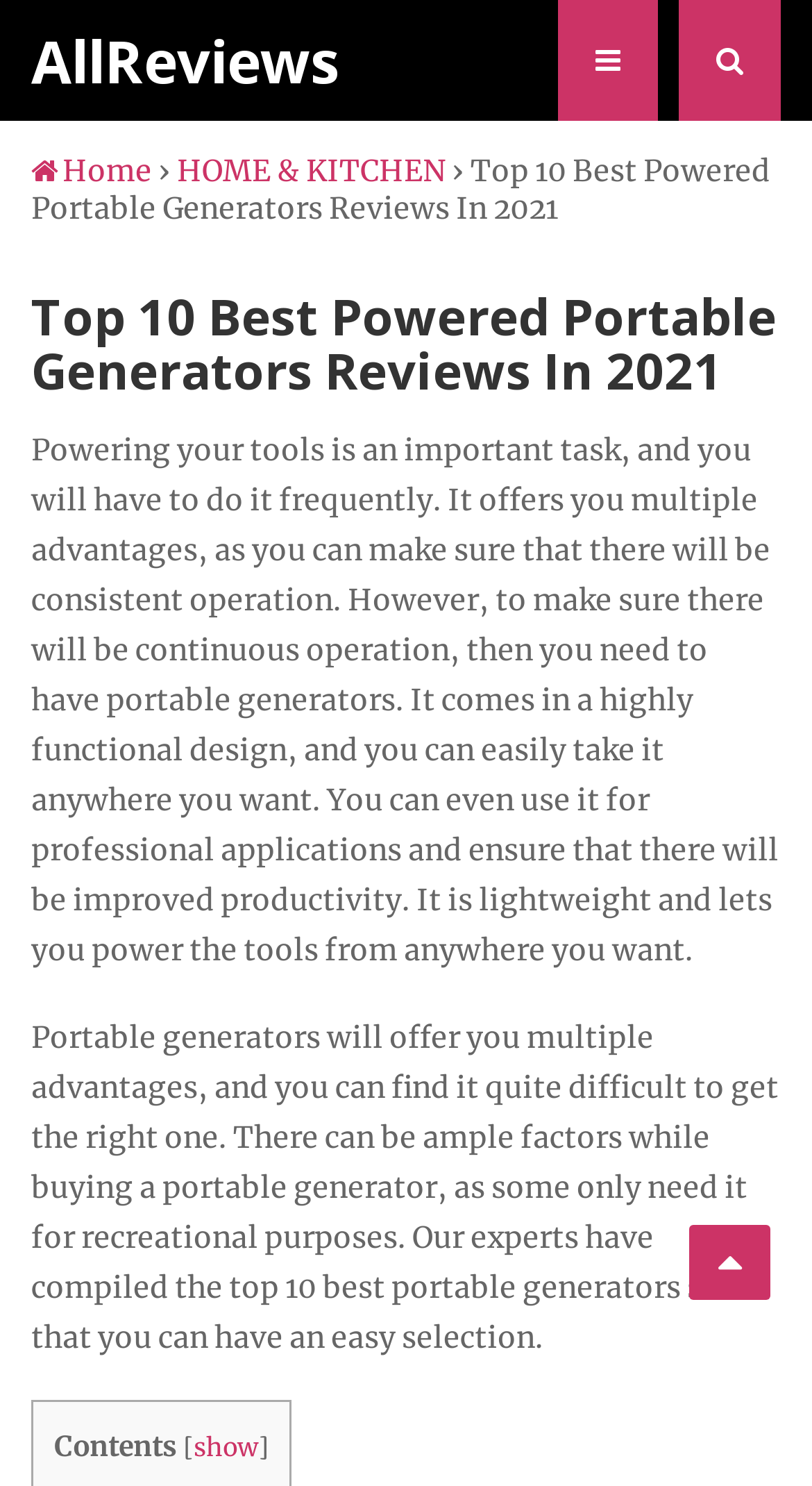Describe the entire webpage, focusing on both content and design.

The webpage is a review article about portable generators, specifically the top 10 best powered portable generators in 2021. At the top of the page, there is a heading "AllReviews" and a link with the same text. To the right of these elements, there is a hamburger menu icon and a search icon.

Below the top section, there is a navigation menu with links to "Home", "HOME & KITCHEN", and the current page, "Top 10 Best Powered Portable Generators Reviews In 2021". The navigation menu is followed by a header section that displays the title of the article.

The main content of the page is divided into two paragraphs. The first paragraph explains the importance of portable generators for powering tools and their benefits, such as consistent operation and improved productivity. The second paragraph discusses the challenges of selecting the right portable generator and introduces the top 10 list compiled by the website's experts.

At the bottom of the page, there is a "Contents" section with a "show" link, suggesting that the contents of the article can be expanded or collapsed. Overall, the webpage has a simple and organized structure, with a focus on providing informative content to readers.